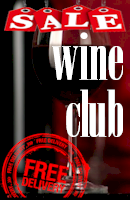Answer the question below using just one word or a short phrase: 
What is featured in the backdrop of the image?

a stylized glass of red wine